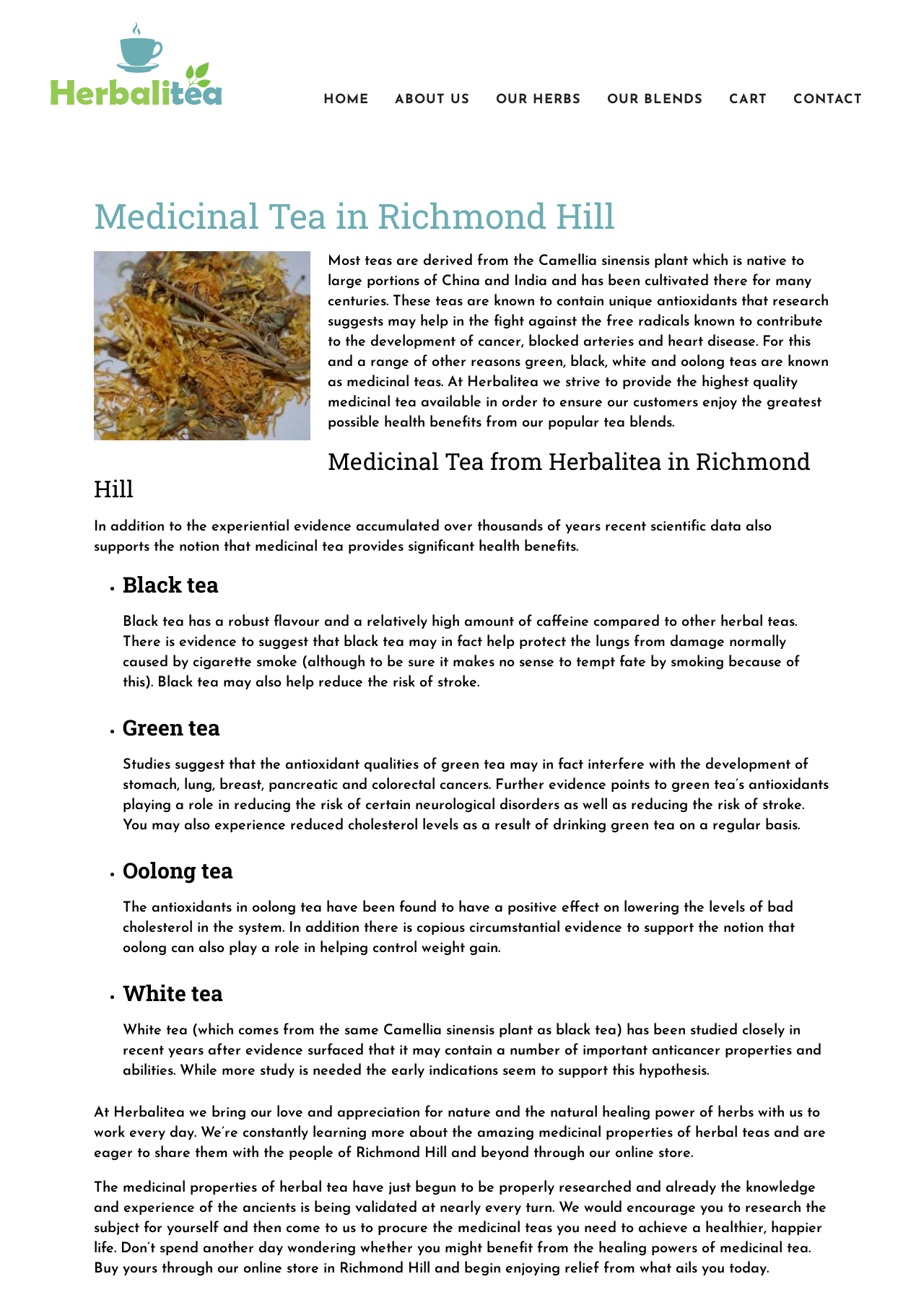What is the role of oolong tea in health?
Please craft a detailed and exhaustive response to the question.

The webpage states that the antioxidants in oolong tea have been found to have a positive effect on lowering the levels of bad cholesterol in the system, and may also play a role in helping control weight gain.